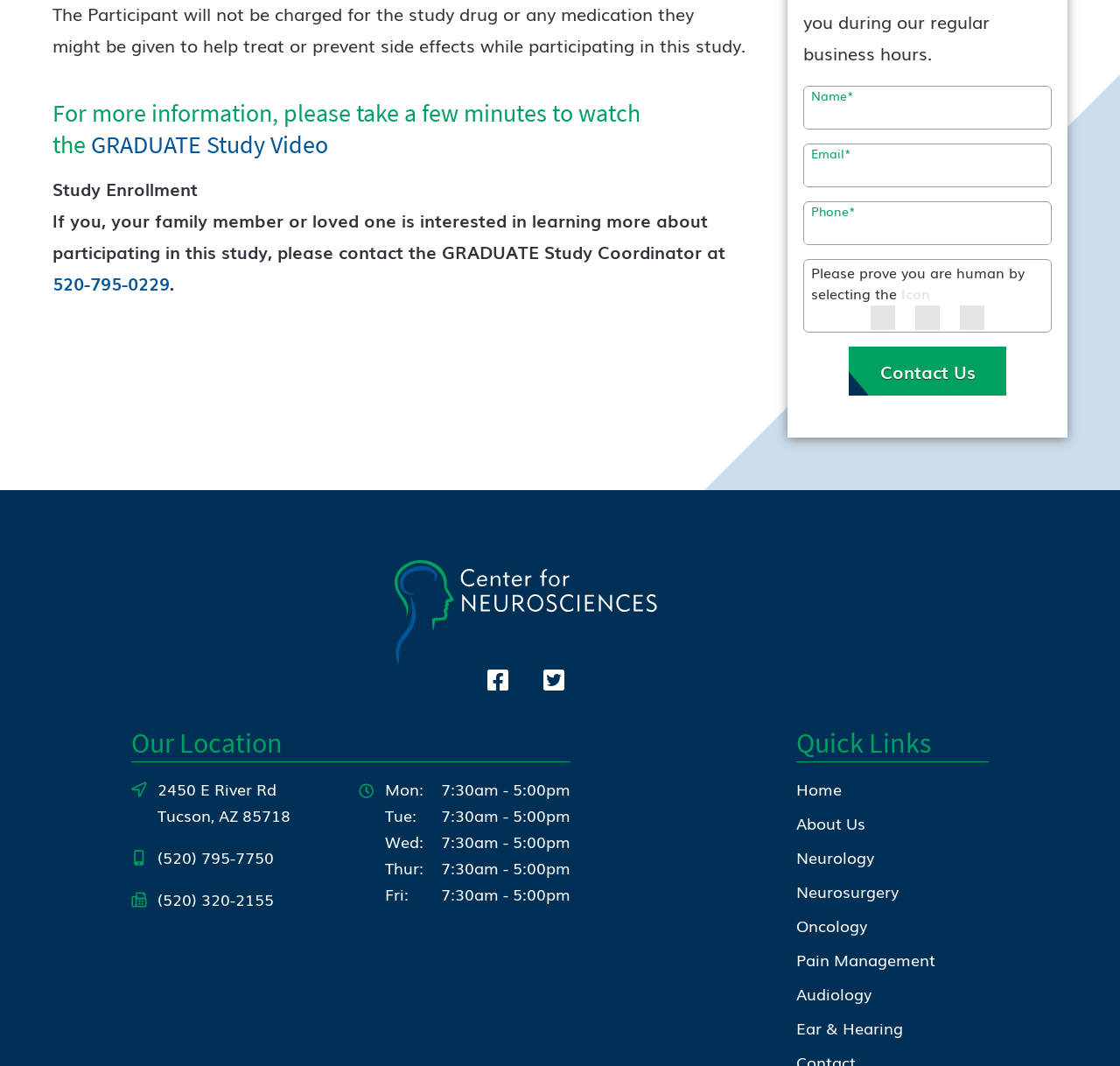Please locate the bounding box coordinates of the region I need to click to follow this instruction: "Call the phone number".

[0.047, 0.154, 0.152, 0.179]